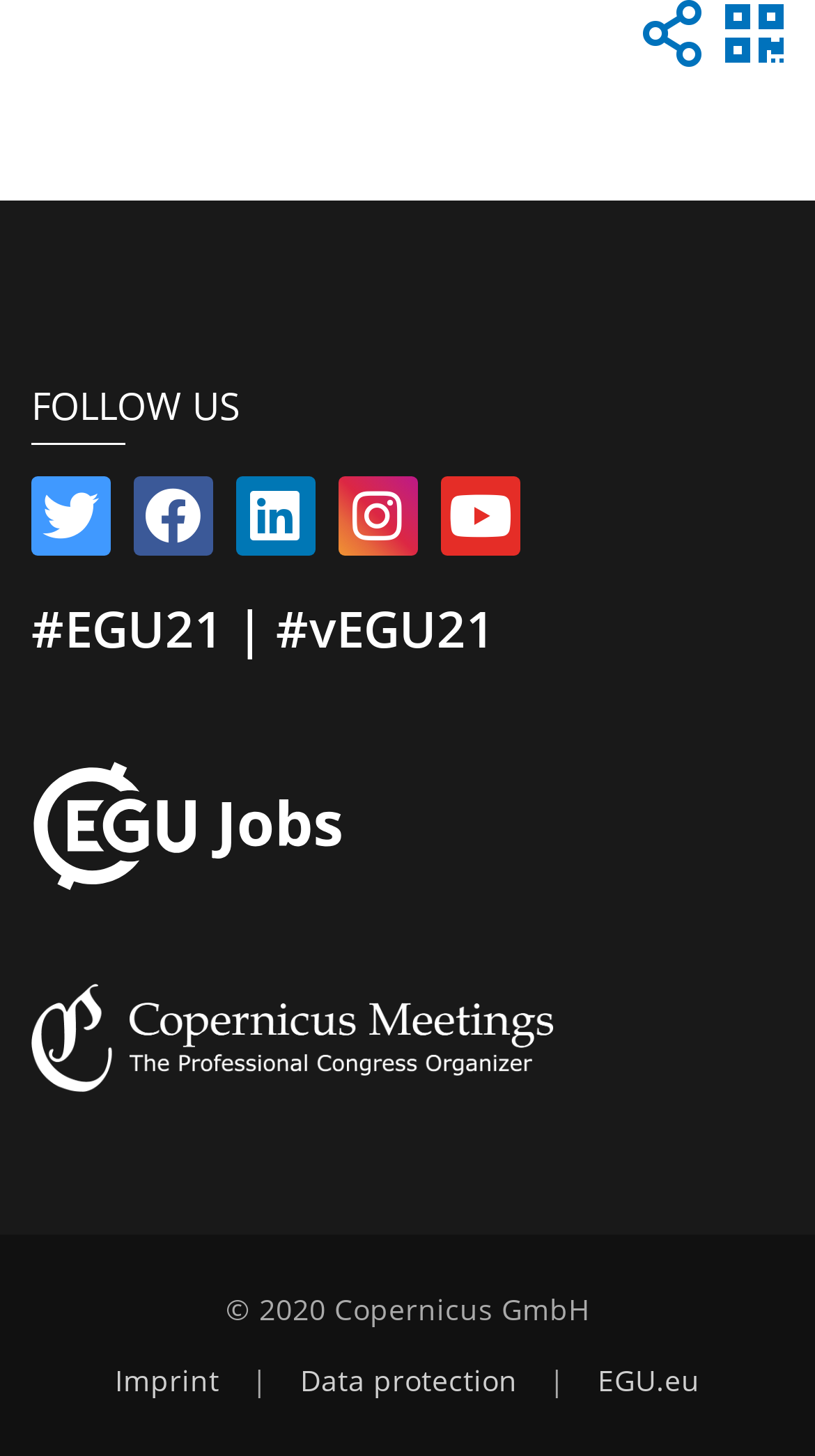Please identify the bounding box coordinates of the element that needs to be clicked to execute the following command: "Go to imprint page". Provide the bounding box using four float numbers between 0 and 1, formatted as [left, top, right, bottom].

[0.141, 0.935, 0.269, 0.961]